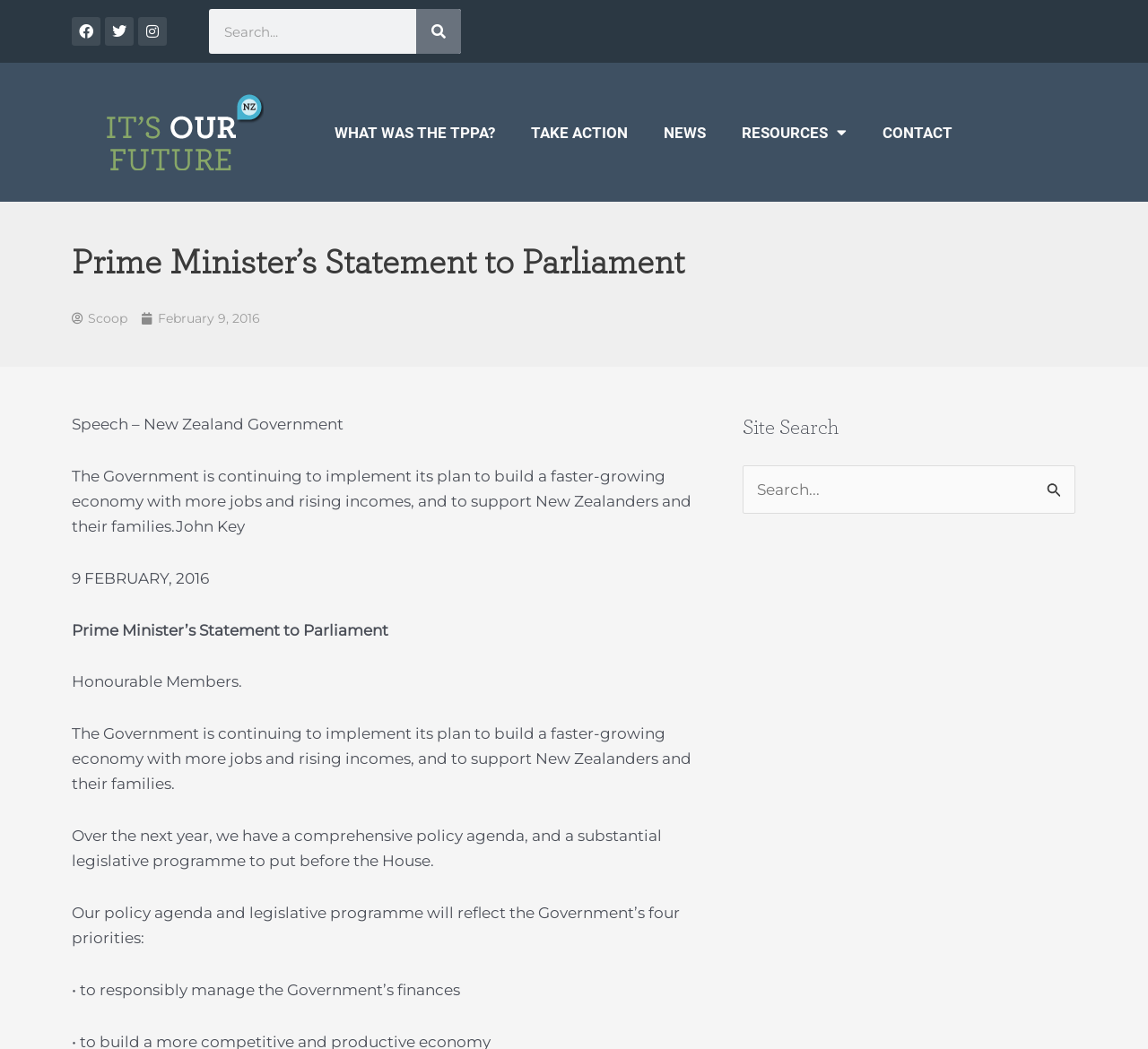Find the main header of the webpage and produce its text content.

Prime Minister’s Statement to Parliament